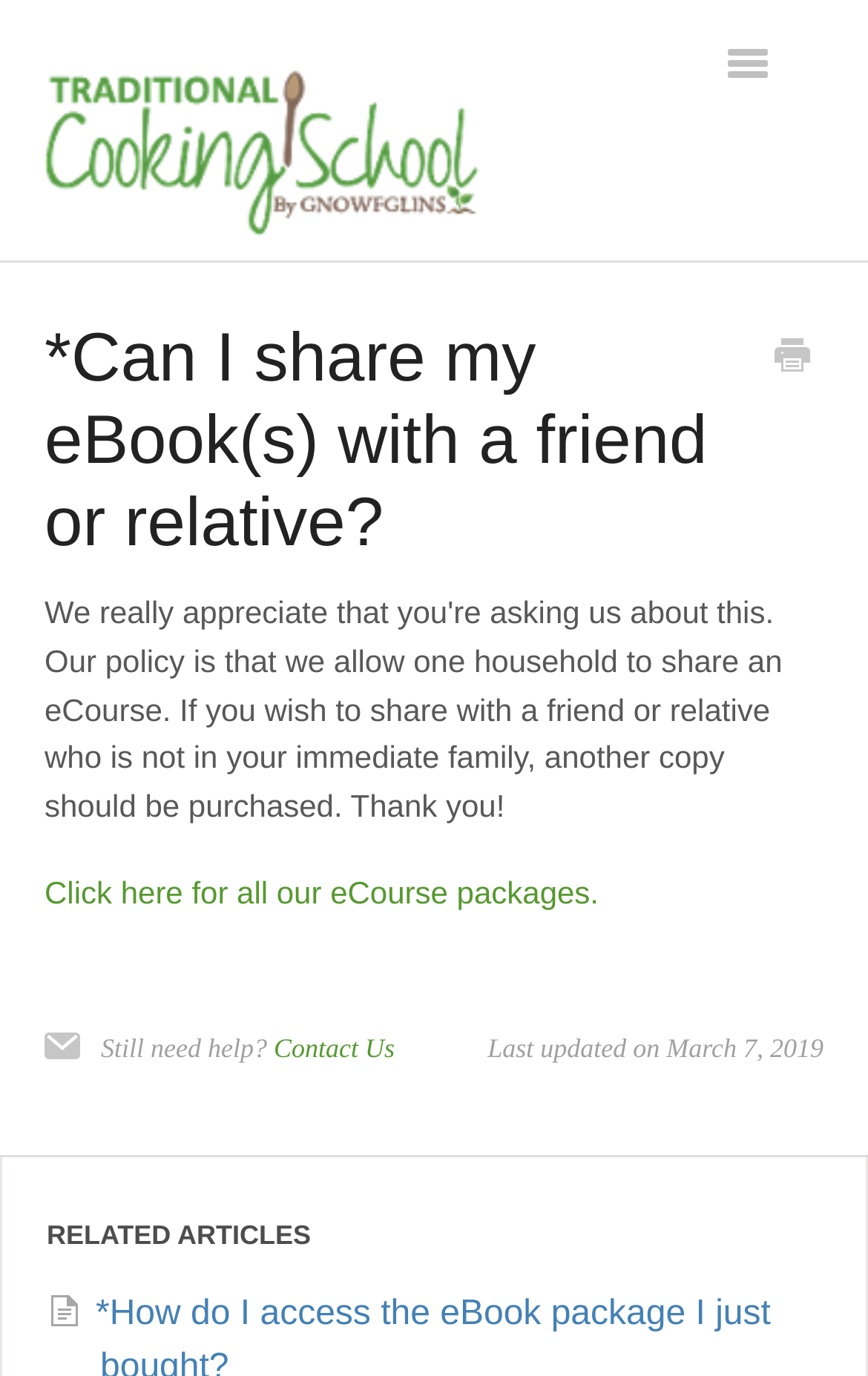Where can I find more eCourse packages?
Look at the image and answer the question with a single word or phrase.

Click here